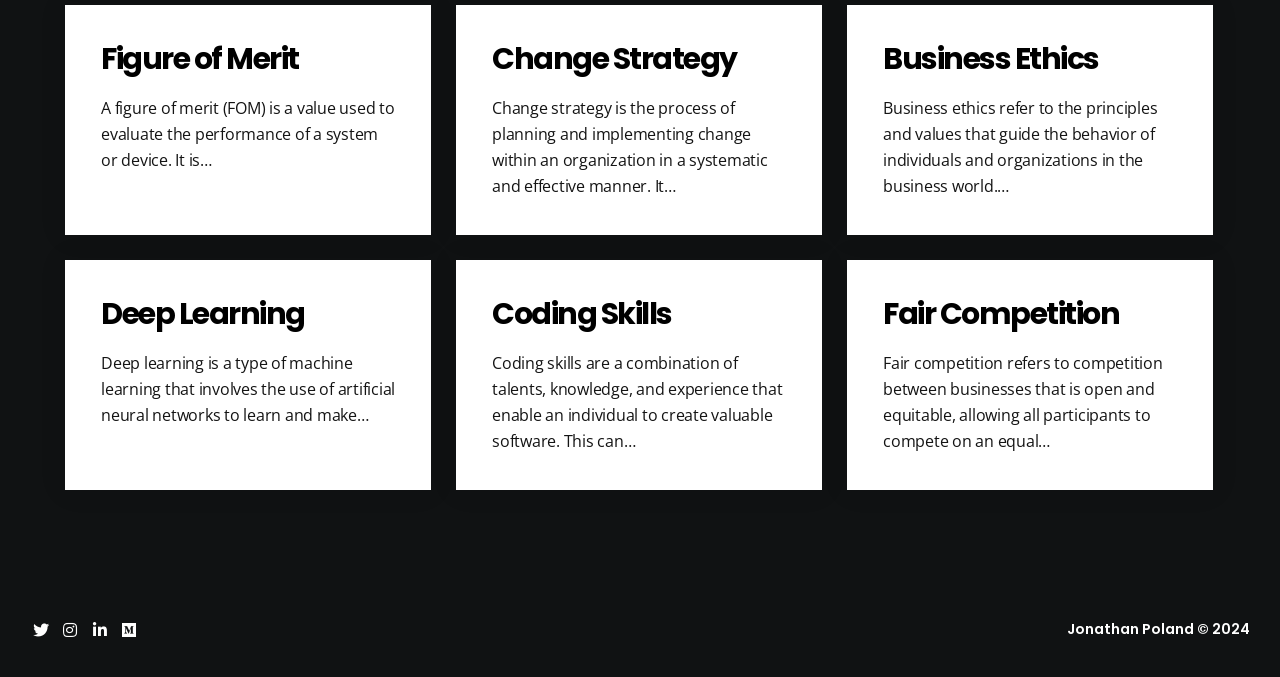Based on the element description: "Figure of Merit", identify the bounding box coordinates for this UI element. The coordinates must be four float numbers between 0 and 1, listed as [left, top, right, bottom].

[0.079, 0.061, 0.309, 0.114]